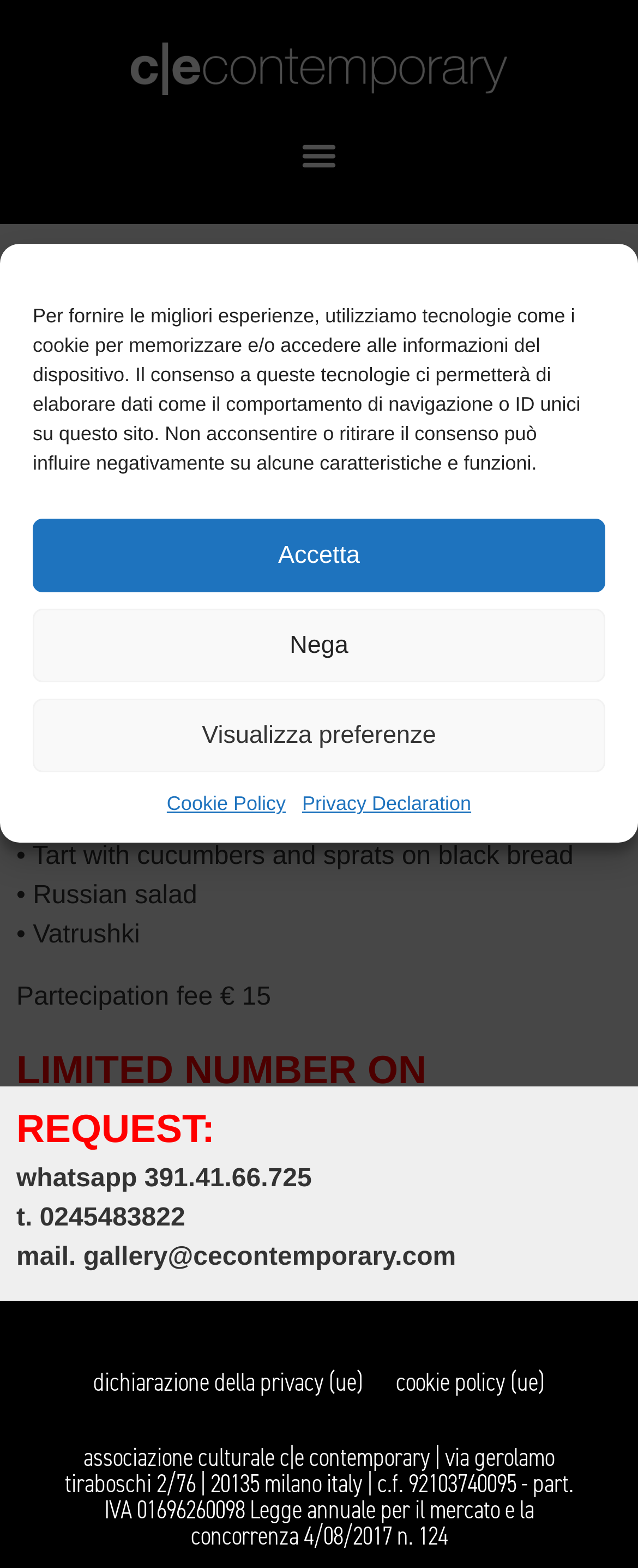Predict the bounding box of the UI element that fits this description: "dichiarazione della privacy (ue)".

[0.146, 0.871, 0.569, 0.892]